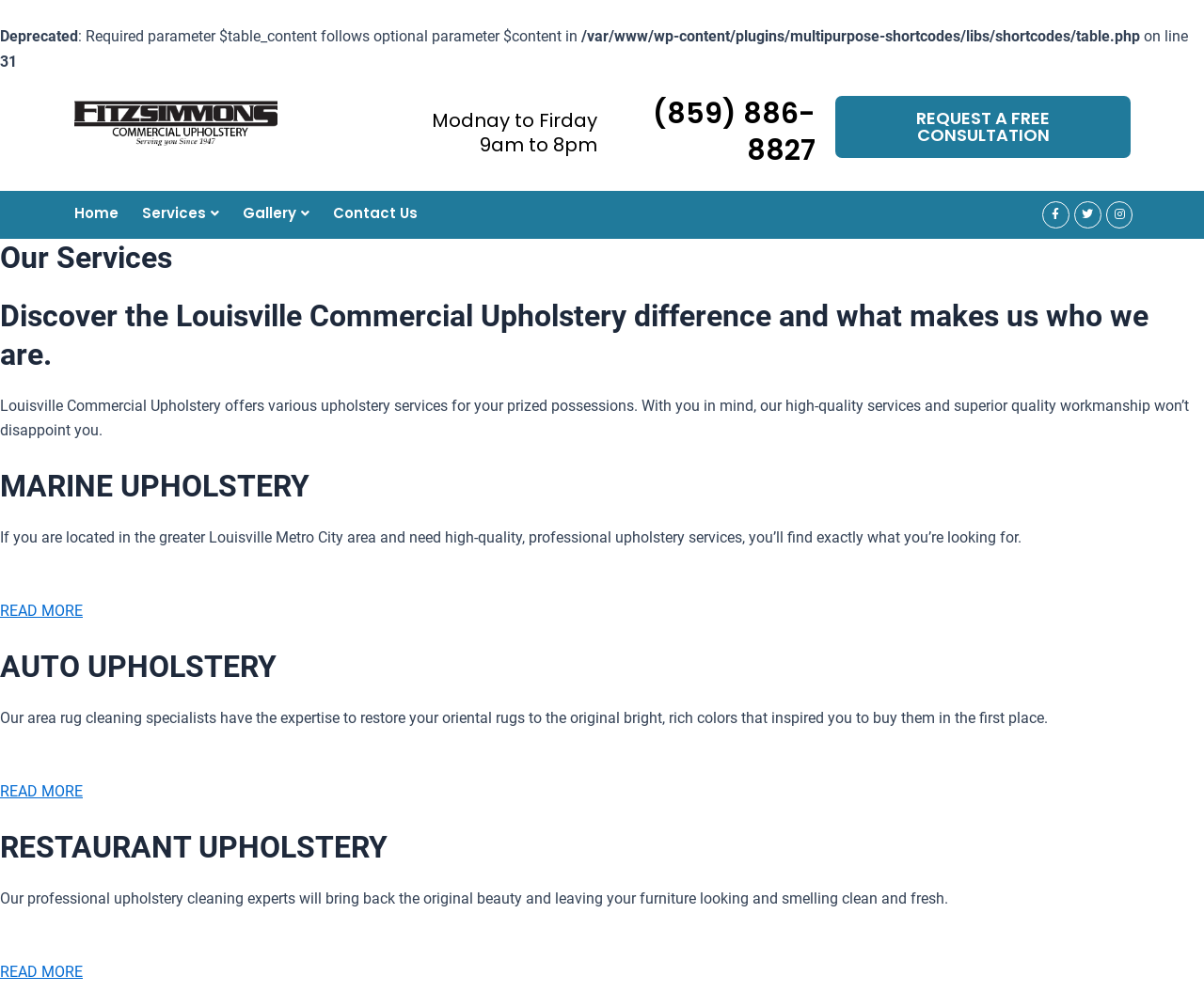Give a short answer using one word or phrase for the question:
How can I request a free consultation?

Click the 'REQUEST A FREE CONSULTATION' link